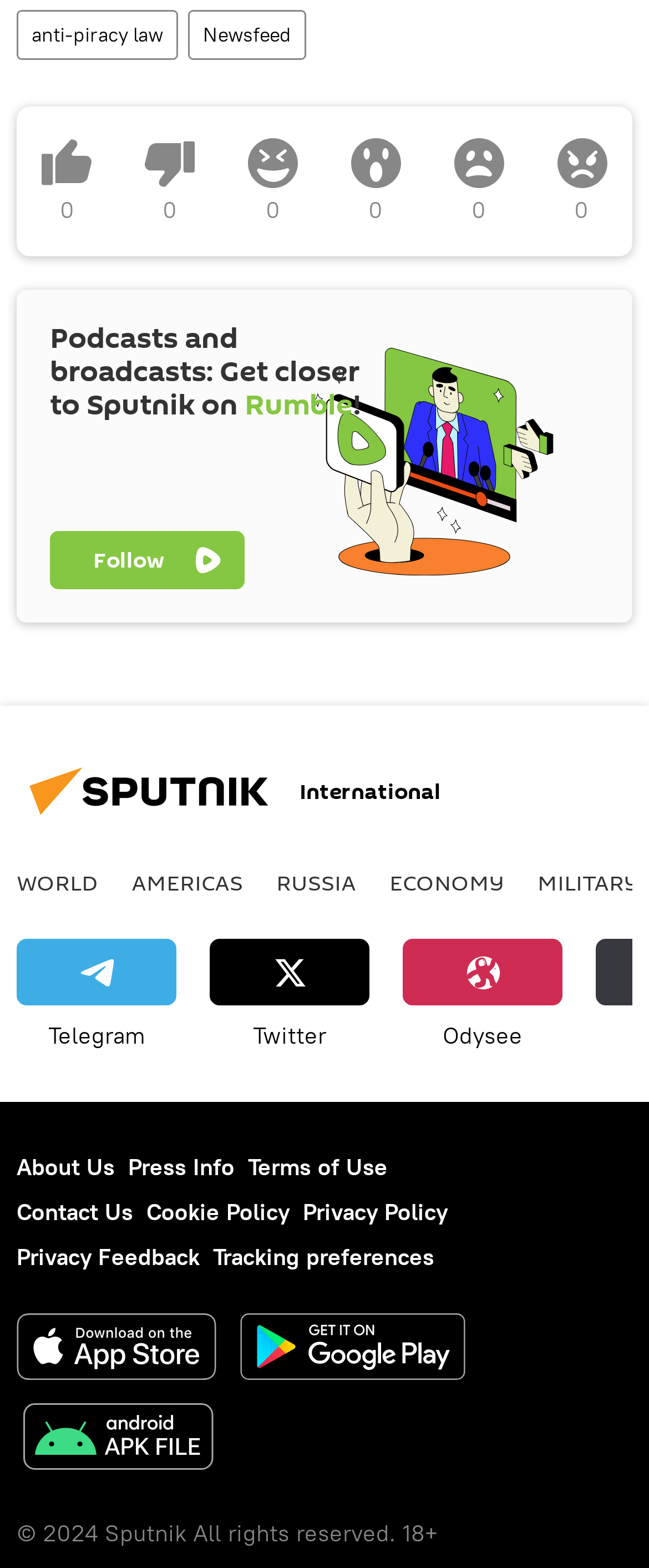Please determine the bounding box coordinates of the element to click on in order to accomplish the following task: "Click on the 'Newsfeed' link". Ensure the coordinates are four float numbers ranging from 0 to 1, i.e., [left, top, right, bottom].

[0.292, 0.007, 0.469, 0.039]